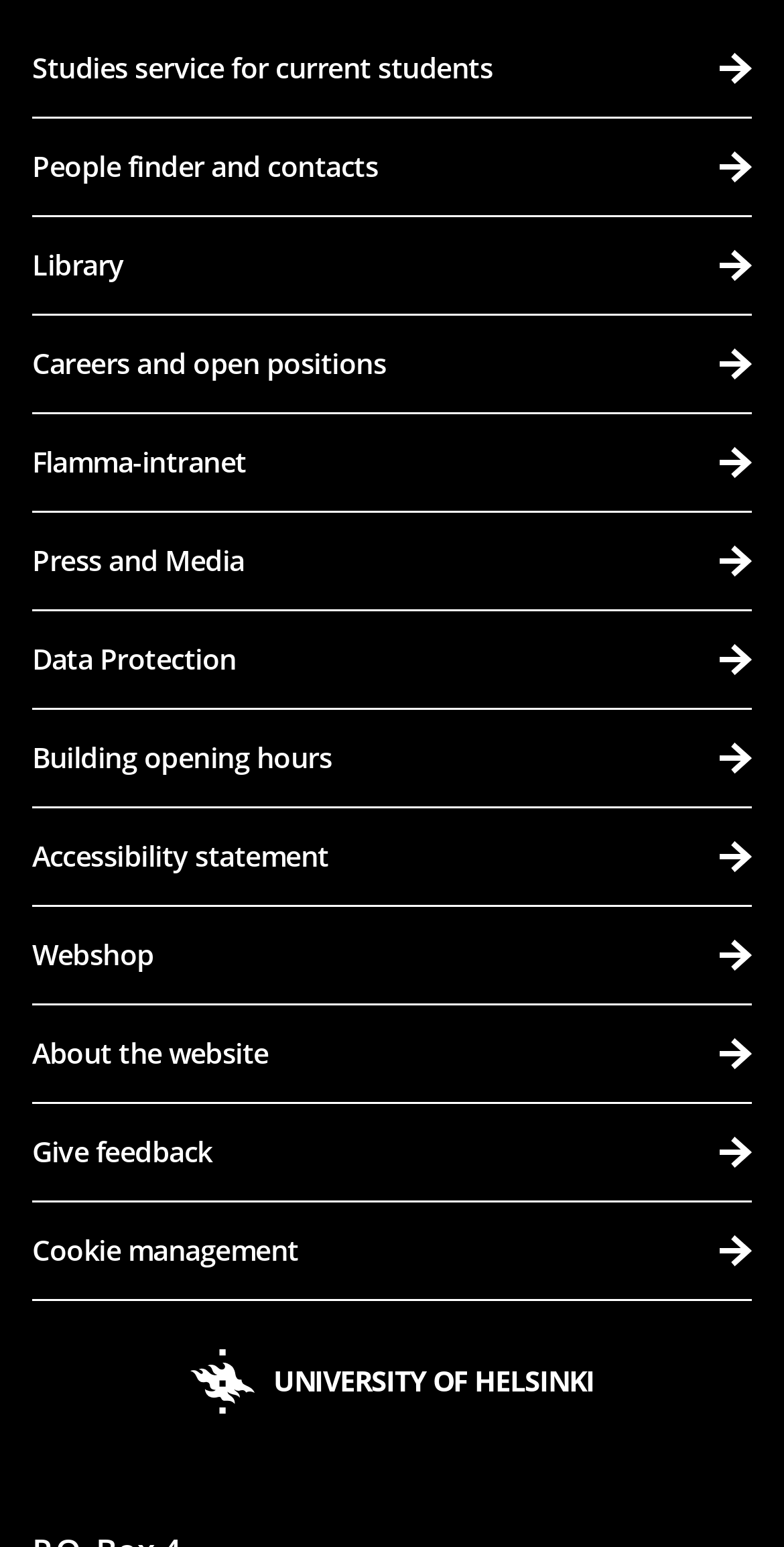Answer succinctly with a single word or phrase:
Where can I find information about the library?

Library link